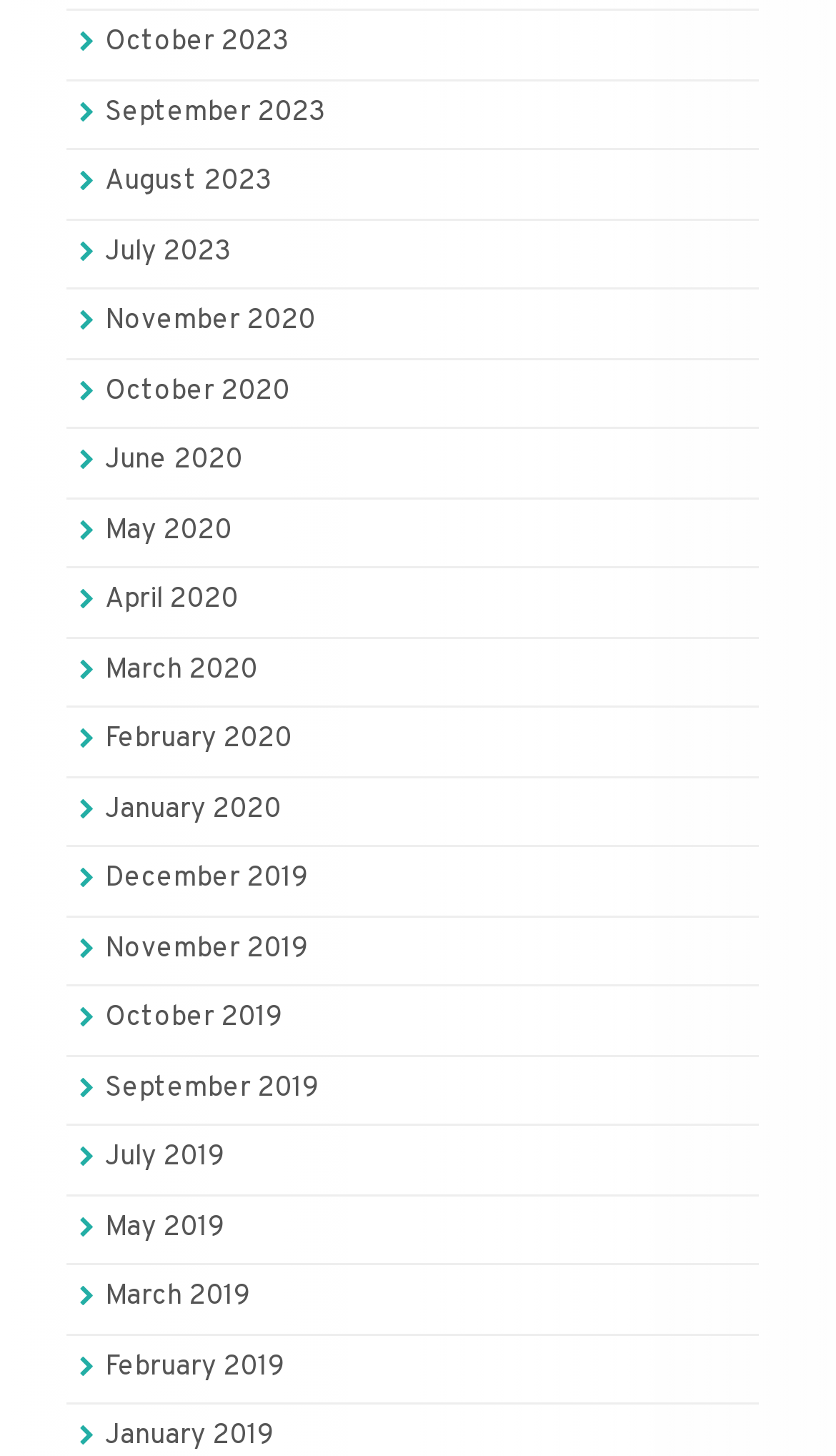Pinpoint the bounding box coordinates of the clickable element to carry out the following instruction: "check July 2023."

[0.126, 0.161, 0.274, 0.185]